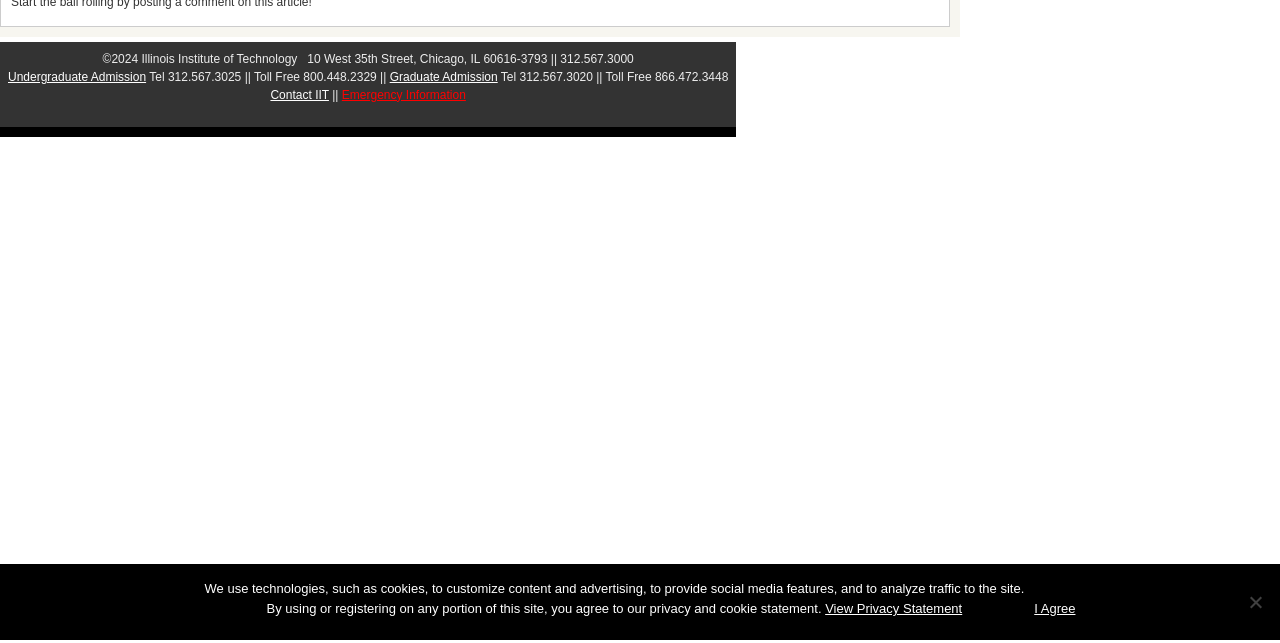Please determine the bounding box of the UI element that matches this description: Contact IIT. The coordinates should be given as (top-left x, top-left y, bottom-right x, bottom-right y), with all values between 0 and 1.

[0.211, 0.137, 0.257, 0.158]